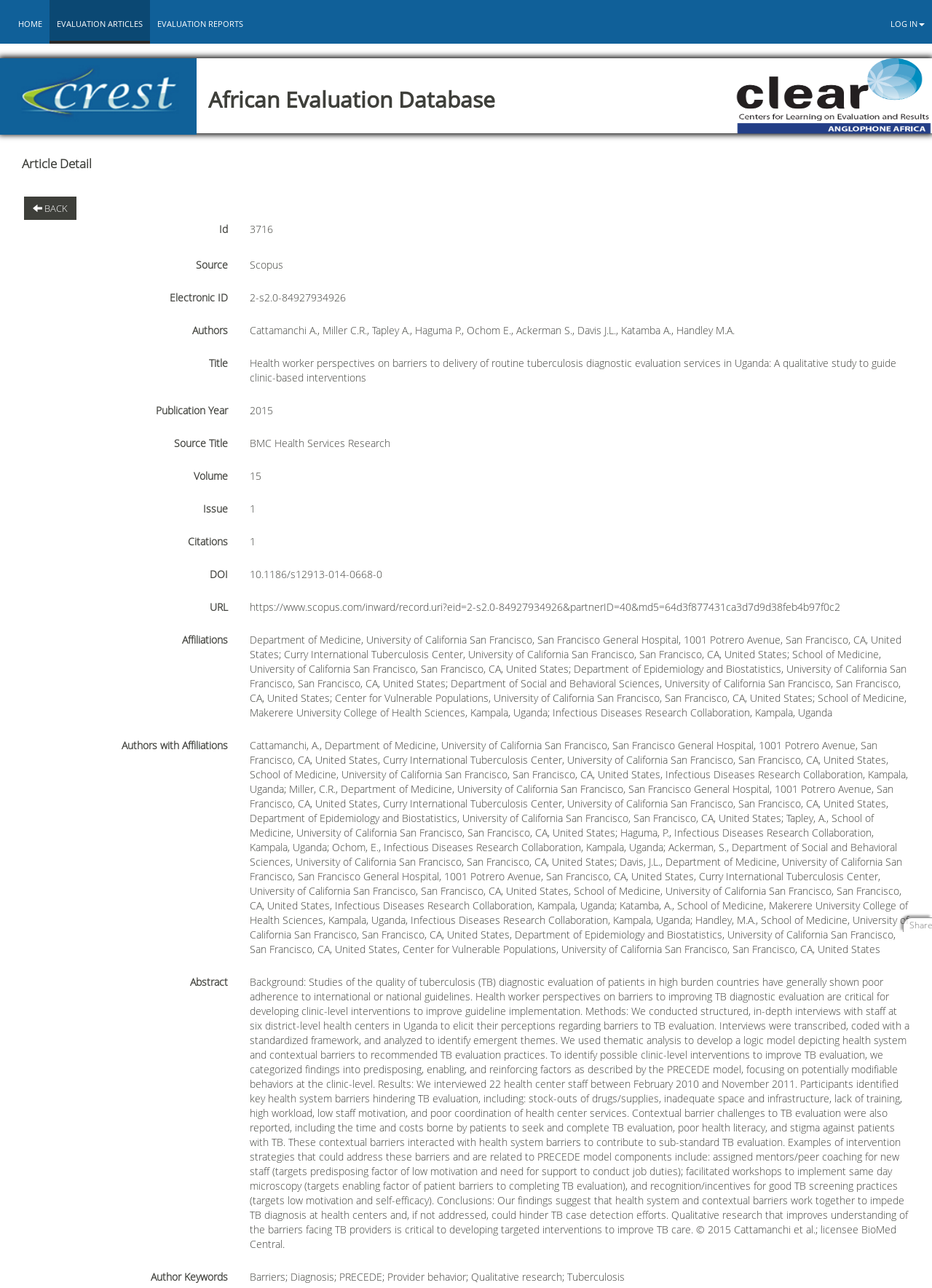Give a detailed explanation of the elements present on the webpage.

The webpage is the African Evaluation Database, which appears to be a detailed article or report about a specific evaluation study. At the top of the page, there are four links: "LOG IN", "HOME", "EVALUATION ARTICLES", and "EVALUATION REPORTS", aligned horizontally across the top right corner of the page. Below these links, there is a main section that takes up most of the page.

In the main section, there is a header with the title "African Evaluation Database" and two images on either side. Below the header, there is a "Back" link with an arrow icon, followed by a section with the title "Article Detail". This section contains various fields with labels such as "Id", "Source", "Electronic ID", "Authors", "Title", "Publication Year", "Source Title", "Volume", "Issue", "Citations", "DOI", "URL", and "Affiliations", each with corresponding values.

The authors' section is particularly long, listing multiple authors with their affiliations. There is also a section for "Authors with Affiliations", which provides more detailed information about each author's affiliations. Further down, there is an "Abstract" section, which contains a lengthy summary of the article.

The webpage also includes a section for "Author Keywords", which lists several keywords related to the article's topic. Overall, the webpage appears to be a detailed summary of a research article or report, with a focus on providing comprehensive information about the study's authors, methodology, and findings.